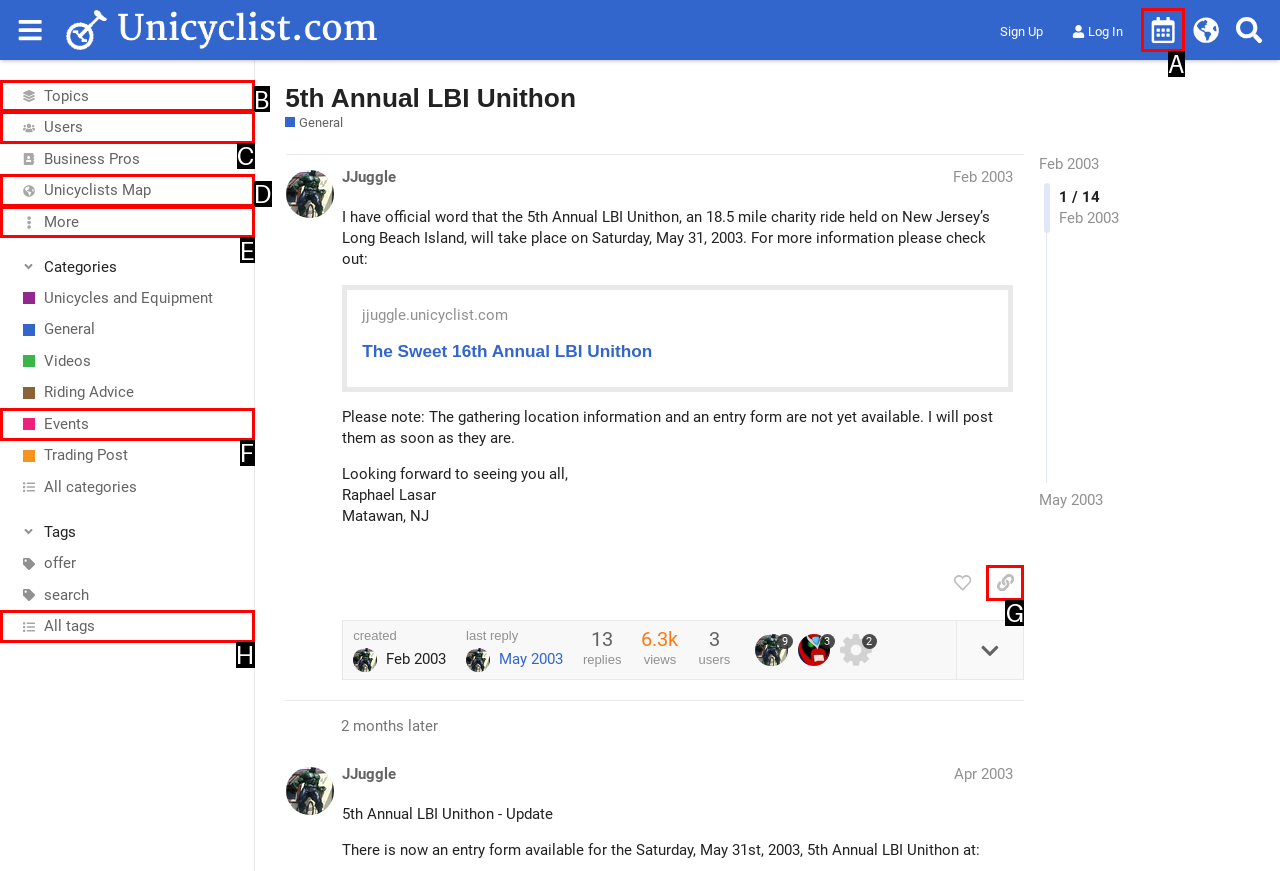Which choice should you pick to execute the task: View the 'Unicycle Calendar'
Respond with the letter associated with the correct option only.

A